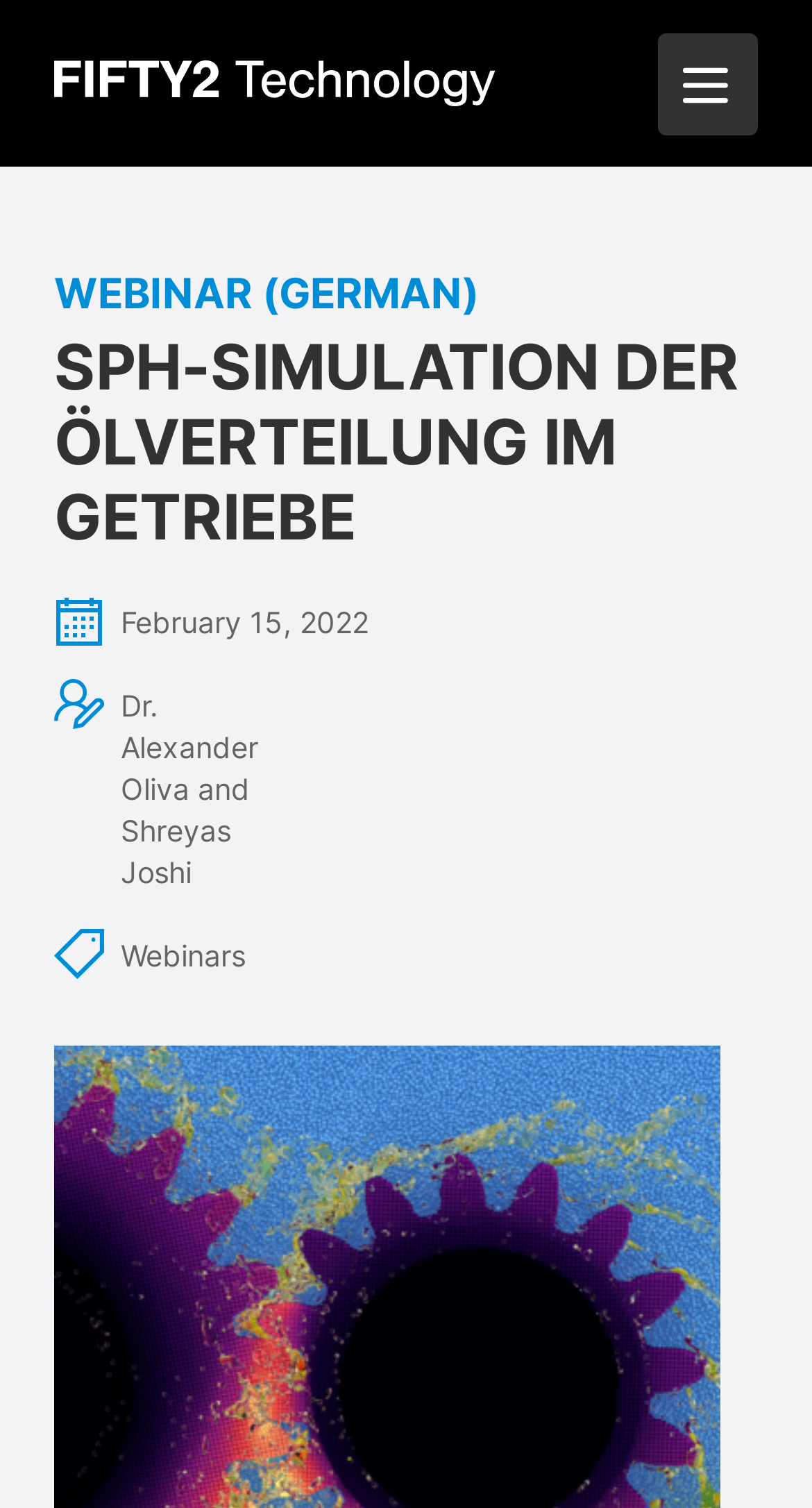Respond concisely with one word or phrase to the following query:
Who are the speakers of the webinar?

Dr. Alexander Oliva and Shreyas Joshi